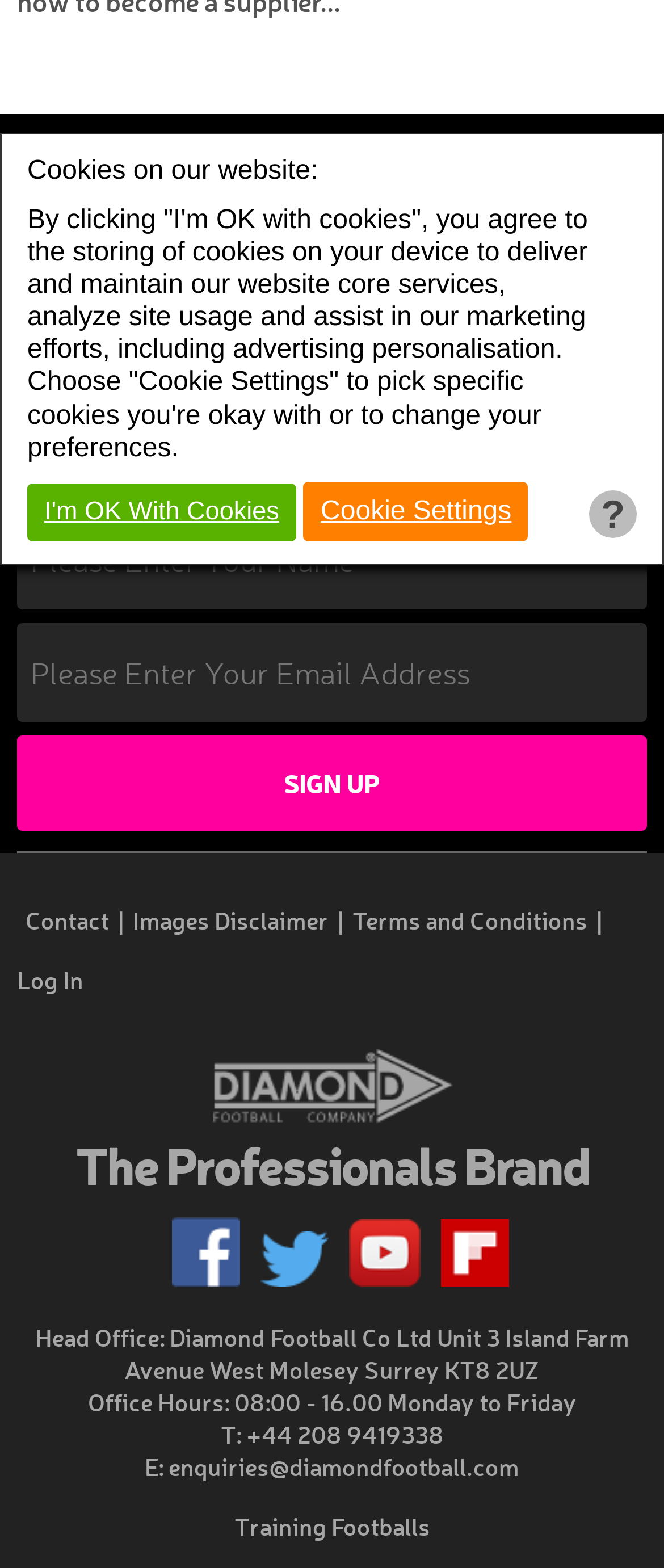Calculate the bounding box coordinates of the UI element given the description: "Training Footballs".

[0.353, 0.963, 0.647, 0.984]